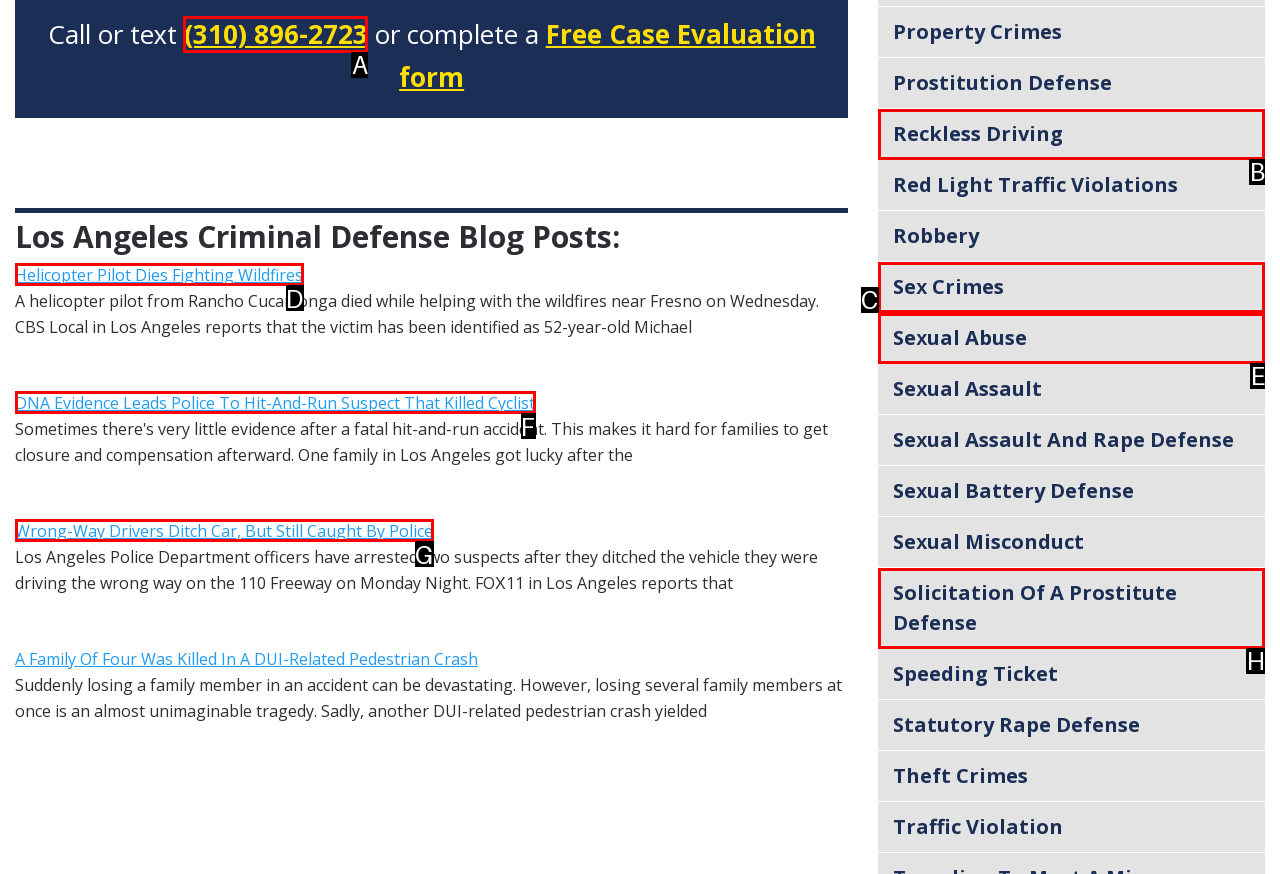Identify the appropriate lettered option to execute the following task: Read the blog post about helicopter pilot dies fighting wildfires
Respond with the letter of the selected choice.

D